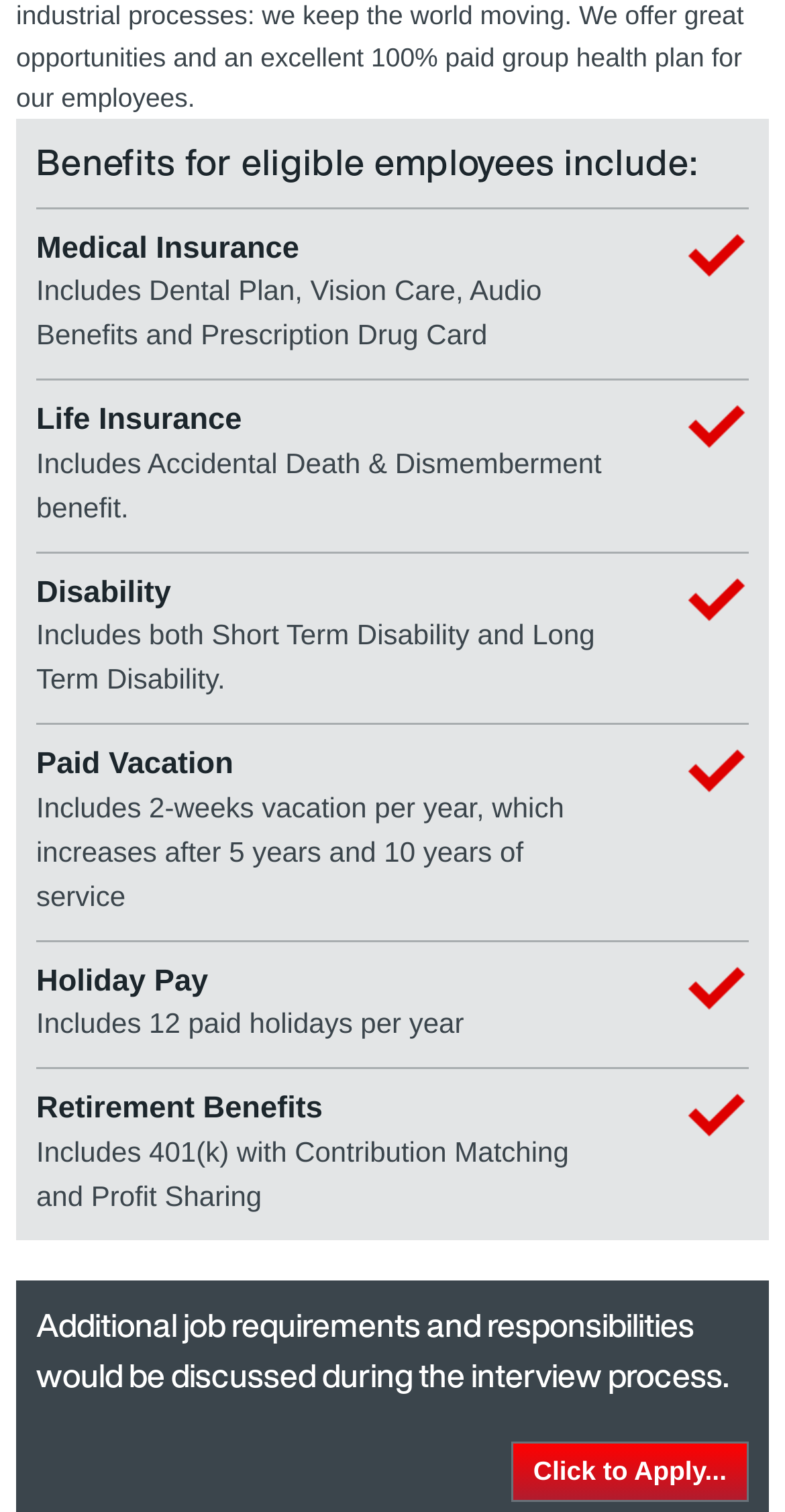What type of insurance is included in the benefits?
From the details in the image, answer the question comprehensively.

By examining the webpage, I found a heading 'Medical Insurance' which is a subcategory of the benefits. This heading is followed by a static text 'Includes Dental Plan, Vision Care, Audio Benefits and Prescription Drug Card', indicating that Medical Insurance is one of the benefits provided.